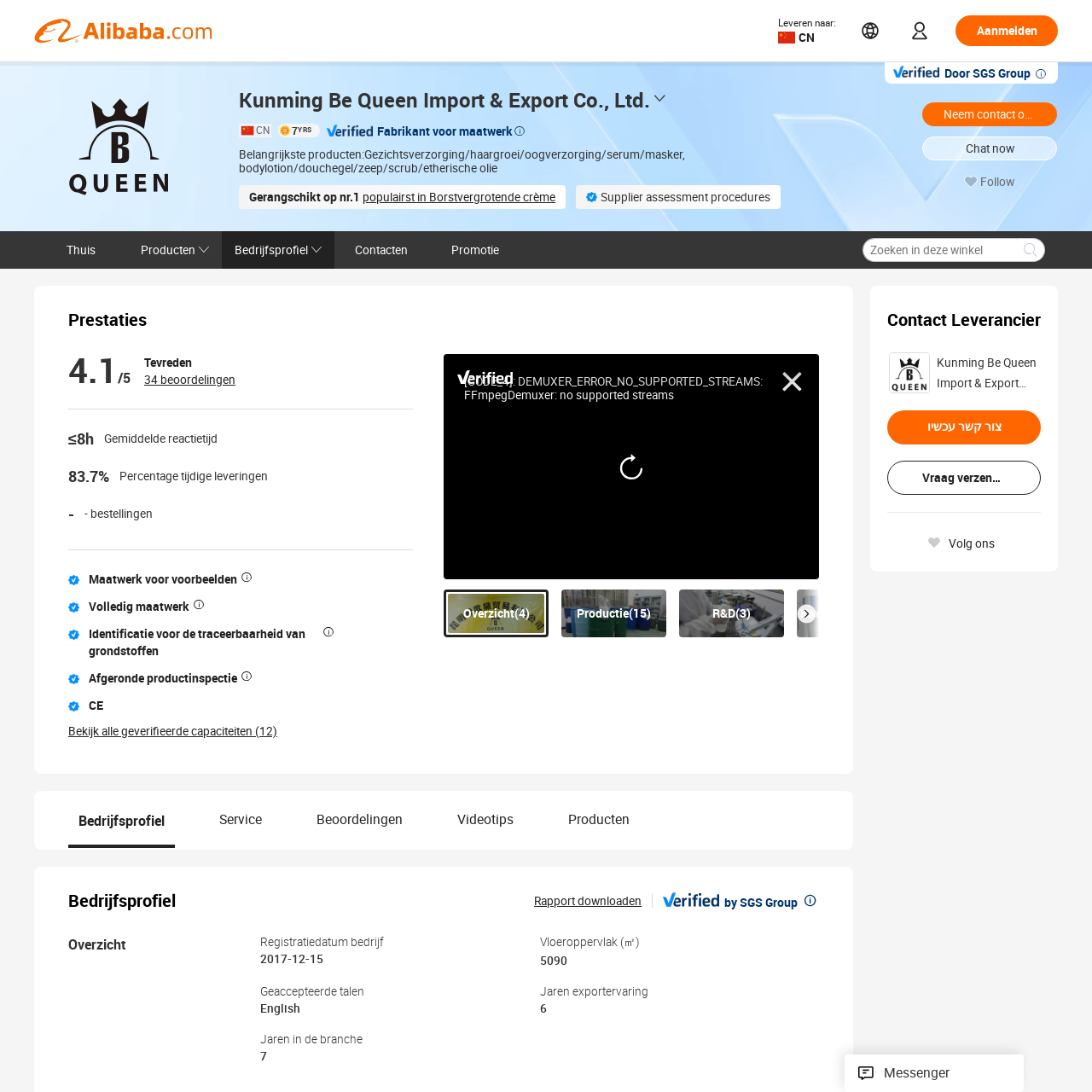Thoroughly describe the contents of the image enclosed in the red rectangle.

The image features a simple yet elegant logo for "Kunming Be Queen Import & Export Co., Ltd." It likely represents the company's brand identity, emphasizing professionalism and quality in their operational niche. This company specializes in skincare and cosmetic products, including items like facial creams and body lotions. The logo's design may include minimalistic elements that convey a sense of sophistication and trust, aligning with the brand's emphasis on reliable manufacturing and high-quality supplies.